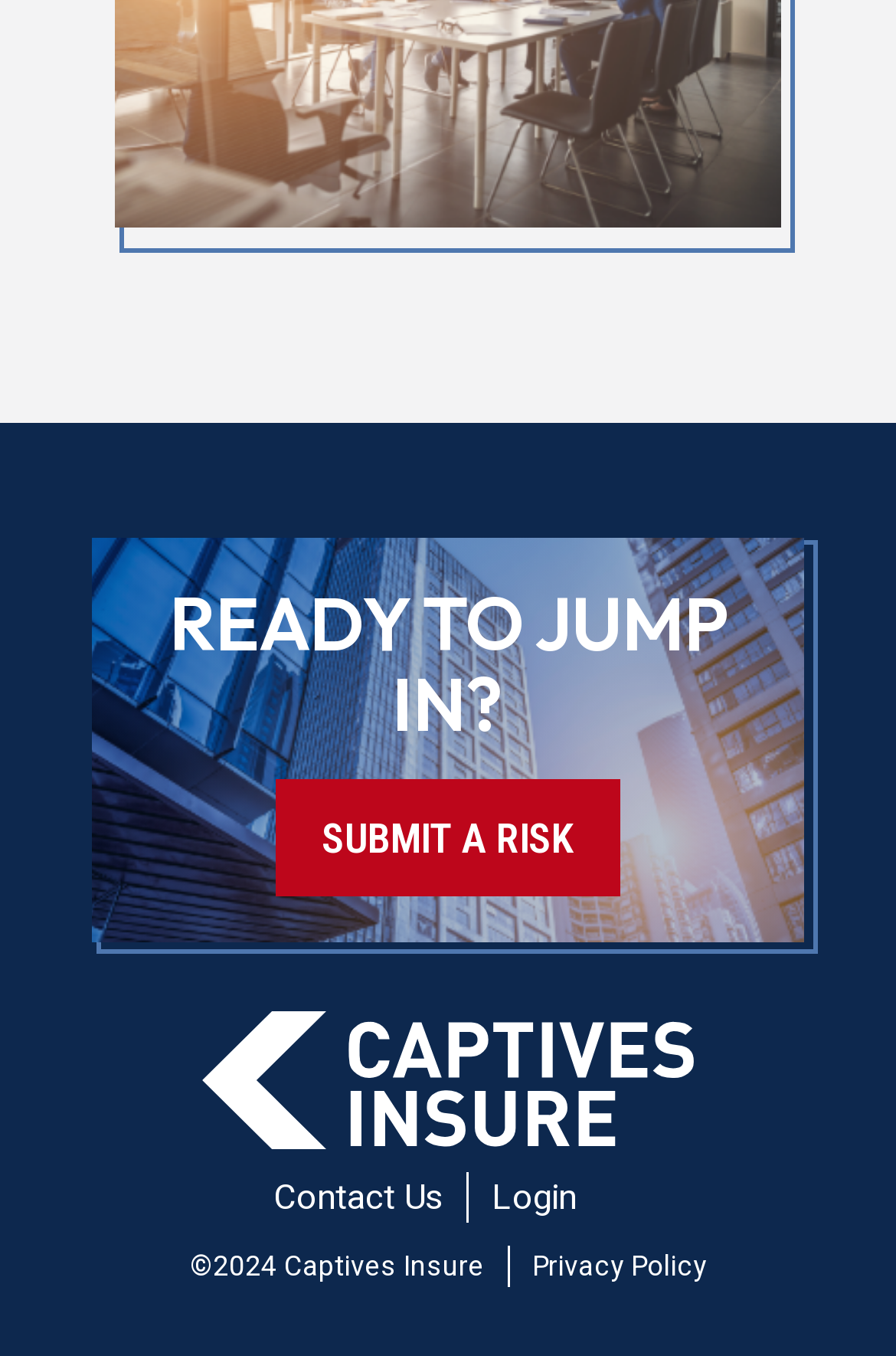From the given element description: "Contact Us", find the bounding box for the UI element. Provide the coordinates as four float numbers between 0 and 1, in the order [left, top, right, bottom].

[0.305, 0.864, 0.495, 0.901]